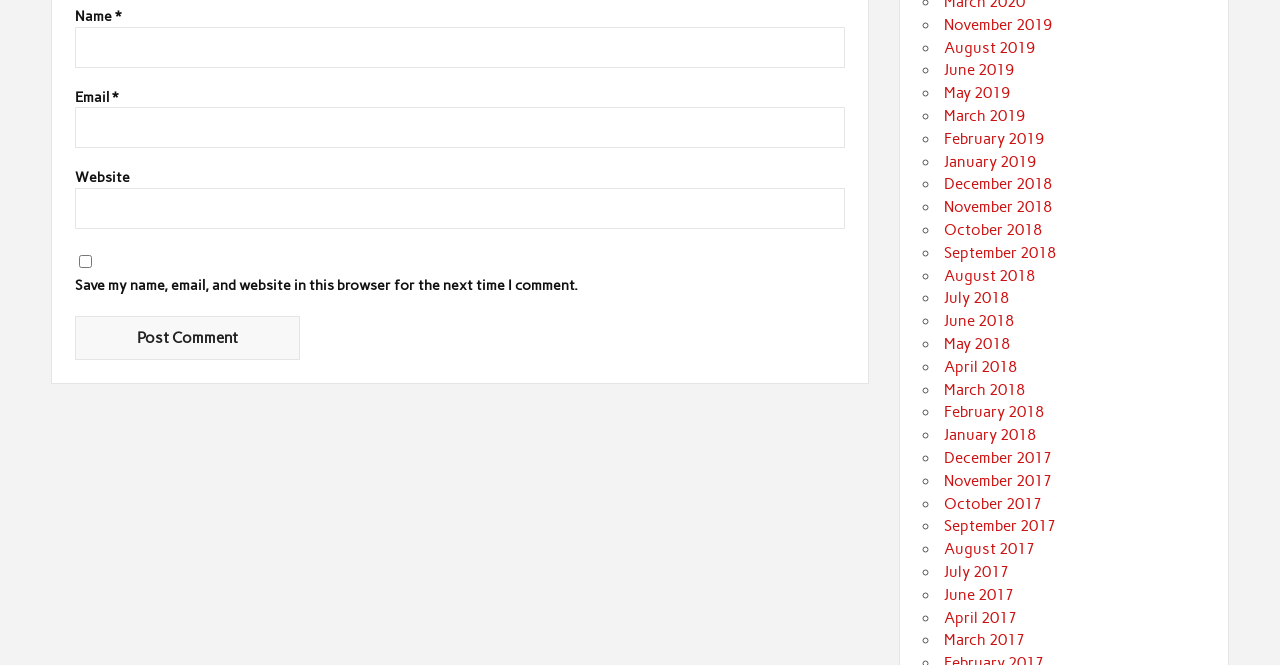Provide a short answer using a single word or phrase for the following question: 
What is the required information to post a comment?

Name and Email